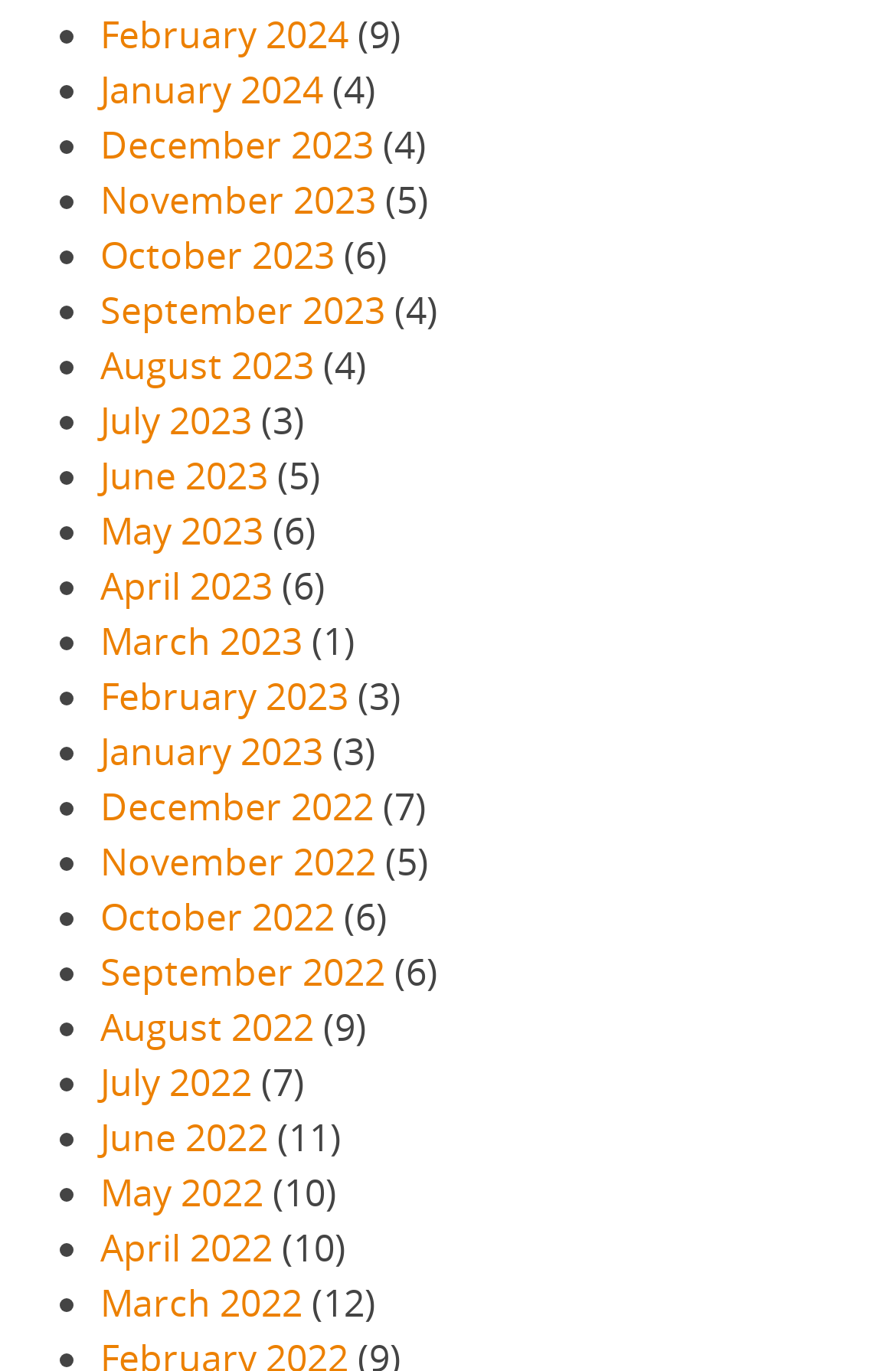Pinpoint the bounding box coordinates of the clickable element to carry out the following instruction: "View September 2023."

[0.112, 0.208, 0.429, 0.245]